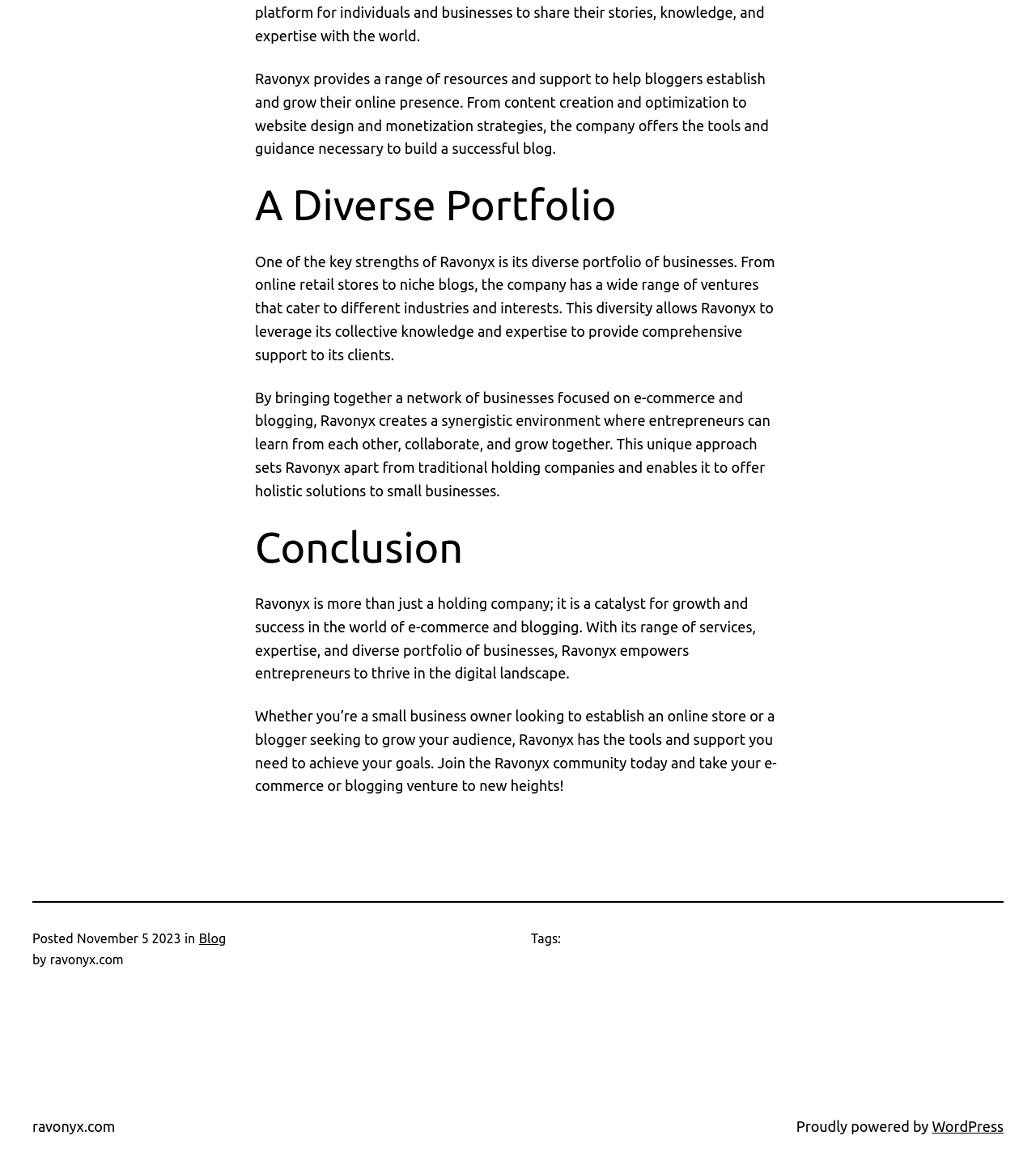Please provide a short answer using a single word or phrase for the question:
What services does Ravonyx offer?

Content creation, optimization, website design, monetization strategies